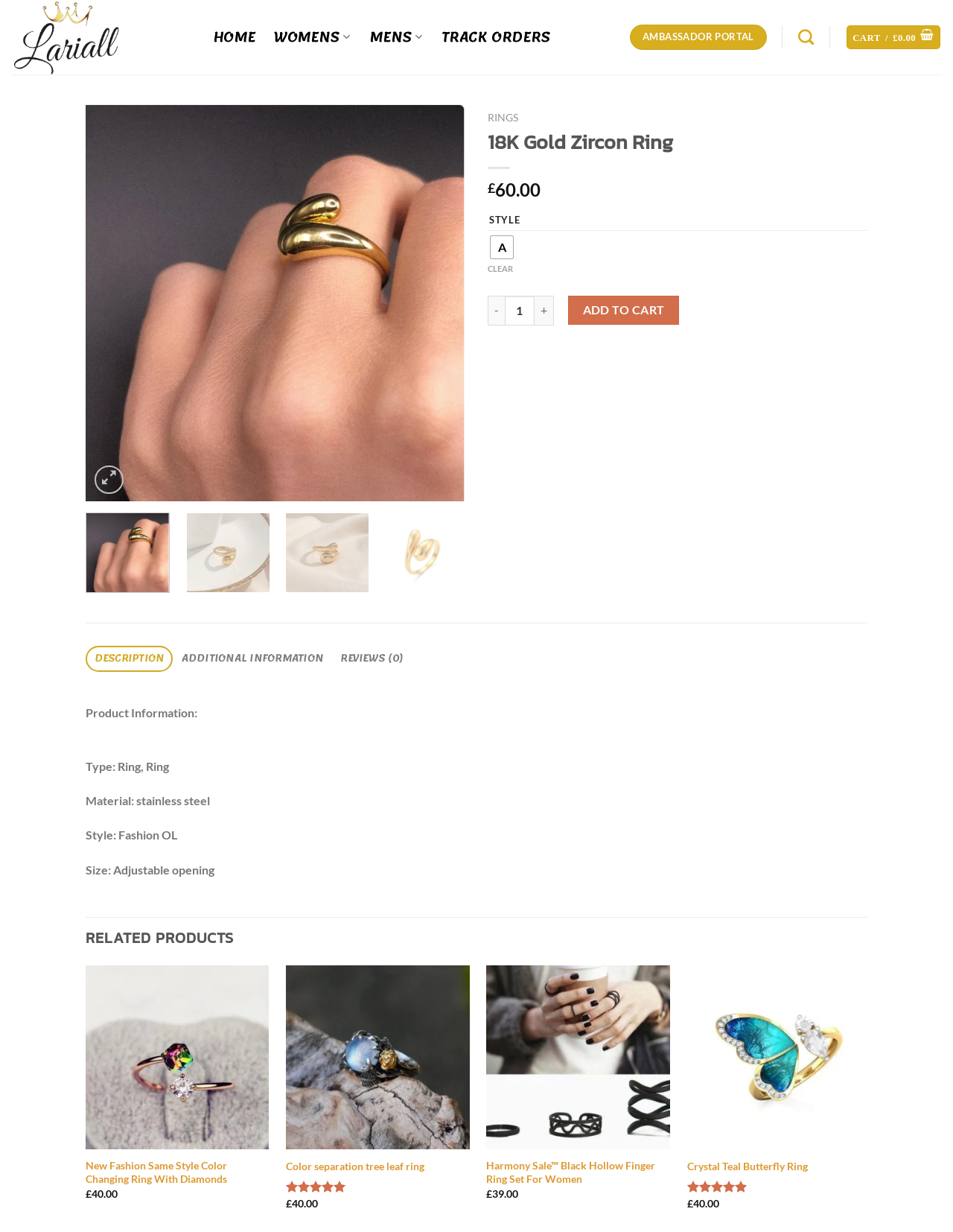Kindly determine the bounding box coordinates for the clickable area to achieve the given instruction: "Search for products".

[0.837, 0.017, 0.854, 0.044]